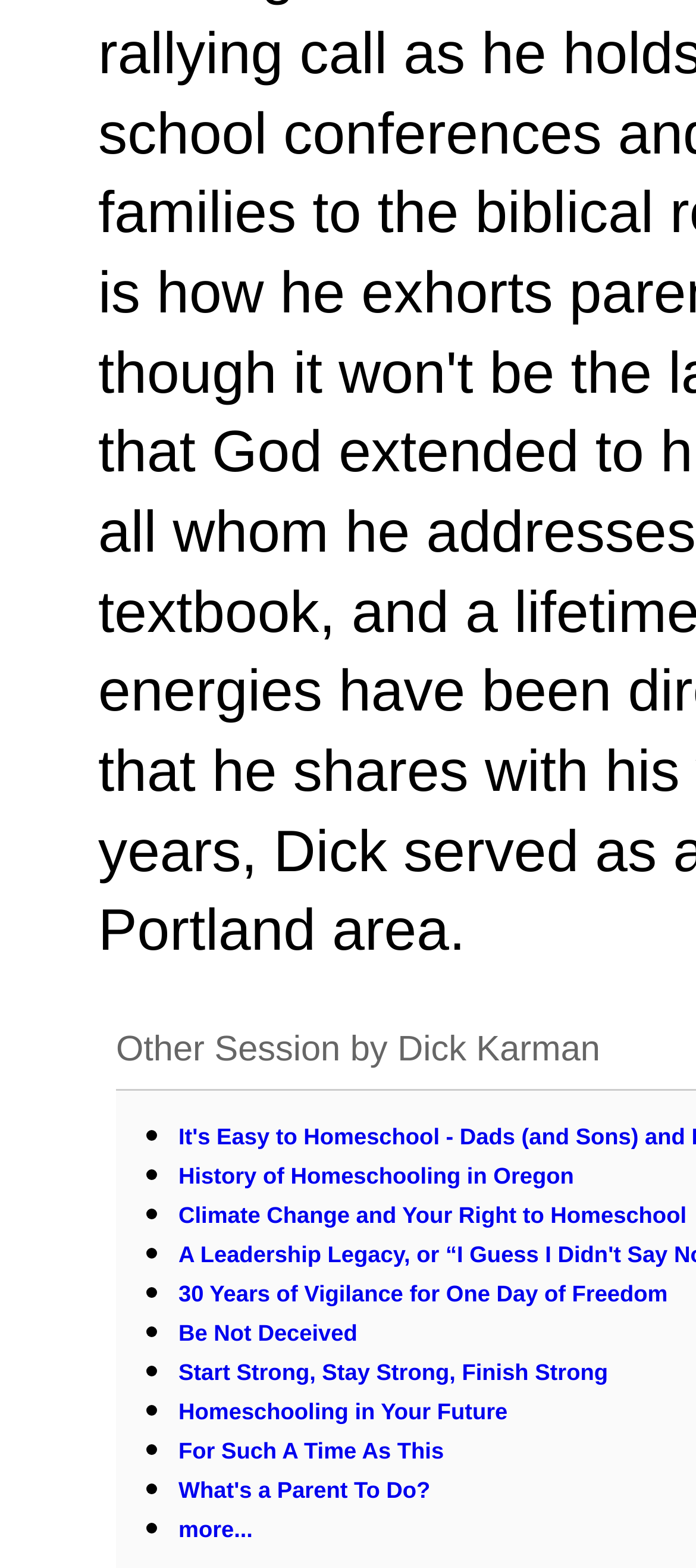Determine the bounding box coordinates of the section to be clicked to follow the instruction: "Read about Climate Change and Your Right to Homeschool". The coordinates should be given as four float numbers between 0 and 1, formatted as [left, top, right, bottom].

[0.256, 0.766, 0.986, 0.783]